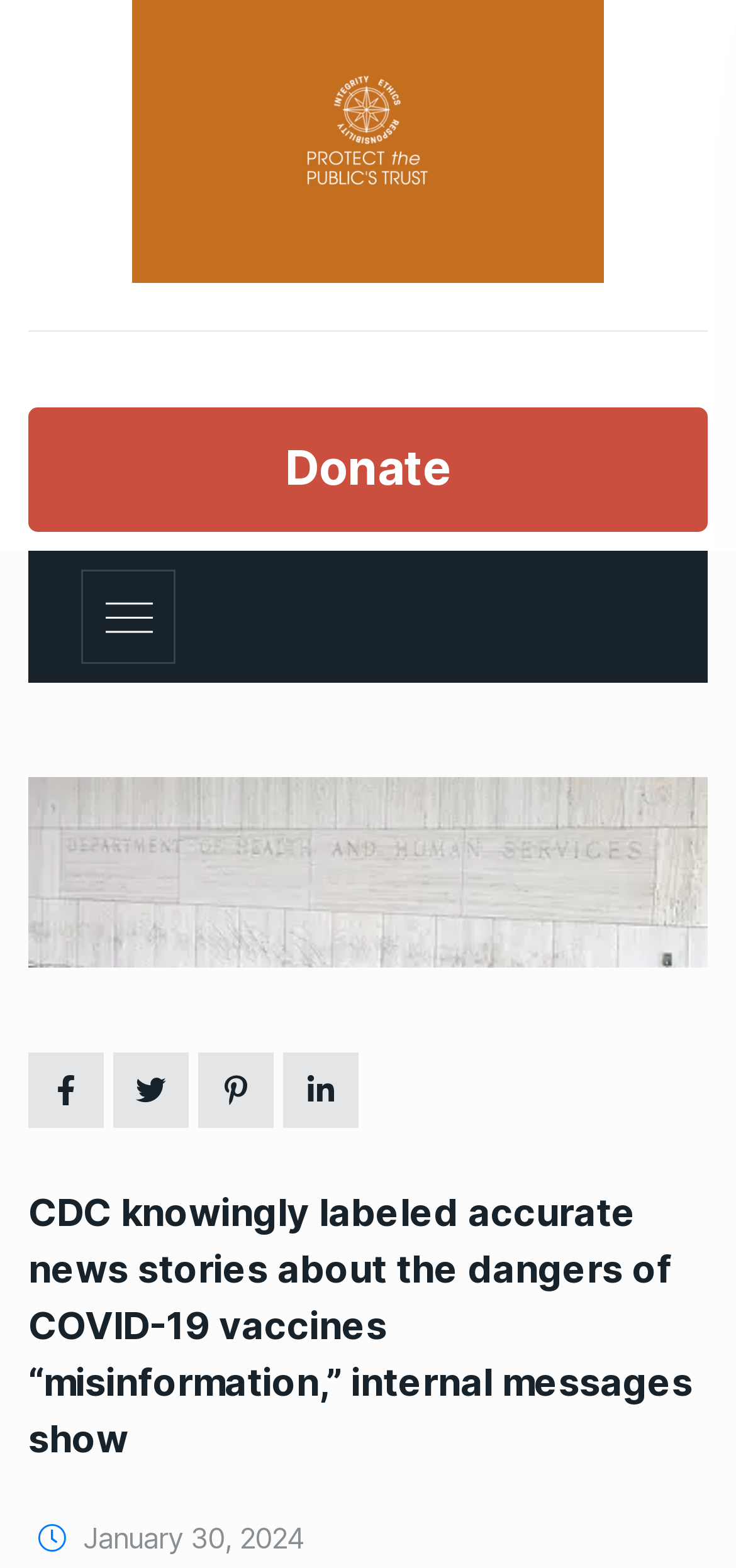Using the provided element description: "Using Approximation", identify the bounding box coordinates. The coordinates should be four floats between 0 and 1 in the order [left, top, right, bottom].

None